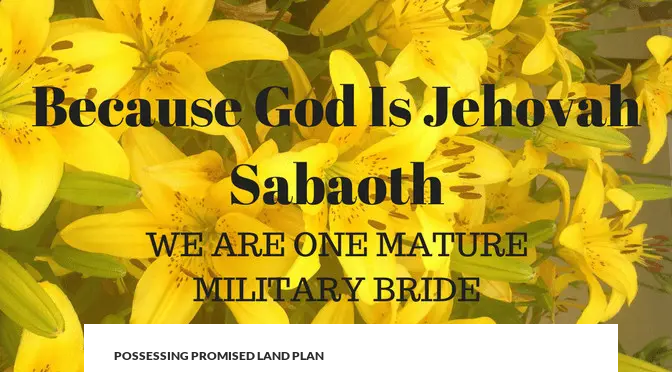Elaborate on the elements present in the image.

The image features a vibrant display of yellow lilies, beautifully arranged as a backdrop. Prominently overlaid on the floral design are bold texts that read, "Because God Is Jehovah Sabaoth" and "WE ARE ONE MATURE MILITARY BRIDE." This visual combines elements of nature with a spiritual message, emphasizing a connection to divine strength and unity within the context of military marriage. Below the main text, there is a caption that states, "POSSESSING PROMISED LAND PLAN," indicating a focus on themes of faith, commitment, and the journey of spiritual and personal fulfillment. The overall composition reflects a blend of elegance and heartfelt devotion, celebrating the union of love and faith in the context of military life.